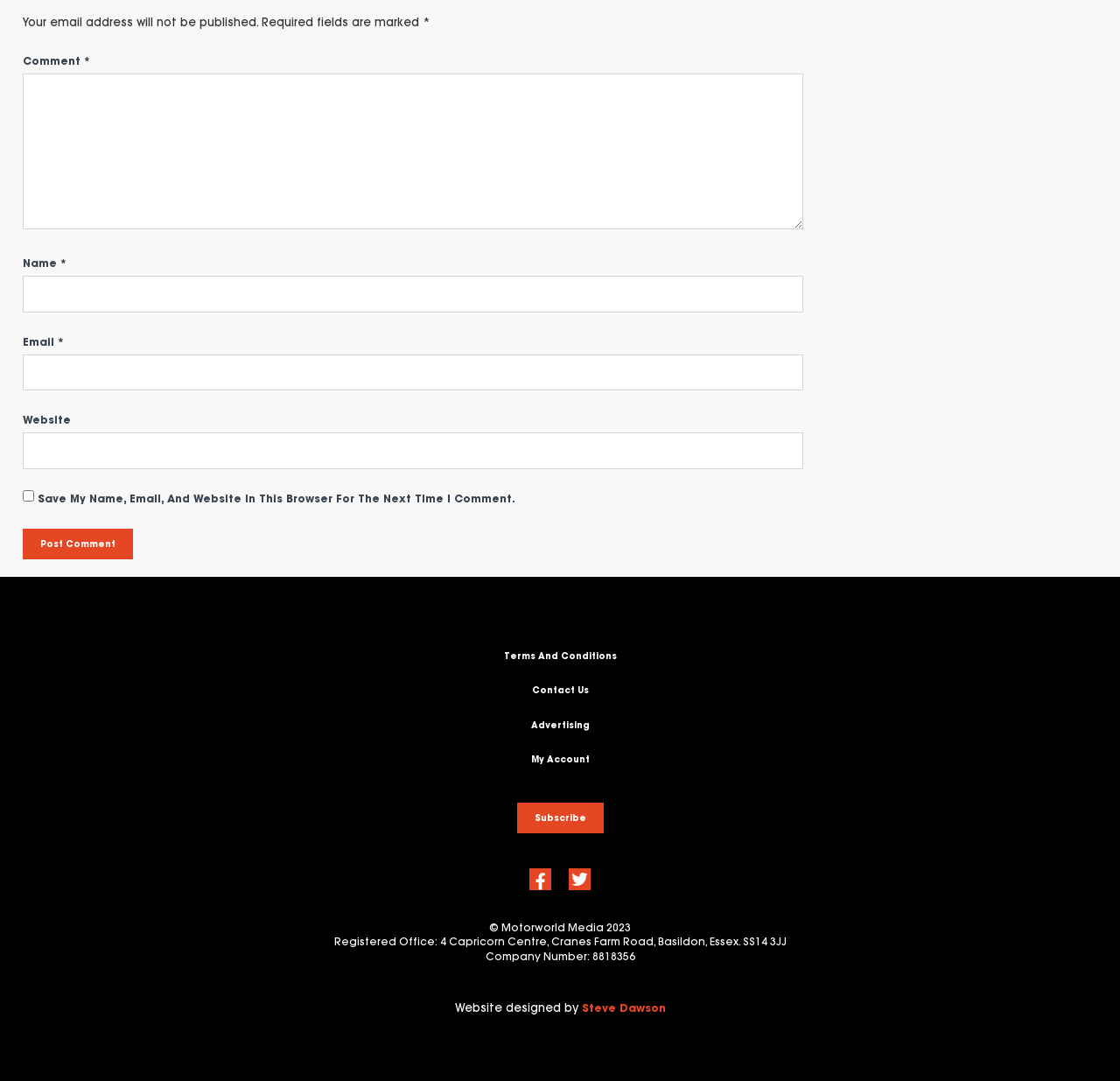Show the bounding box coordinates of the region that should be clicked to follow the instruction: "Type your name."

[0.02, 0.255, 0.717, 0.289]